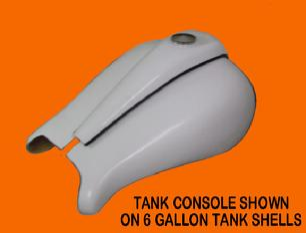Respond to the question below with a single word or phrase:
What is the size of the tank shell?

6-gallon